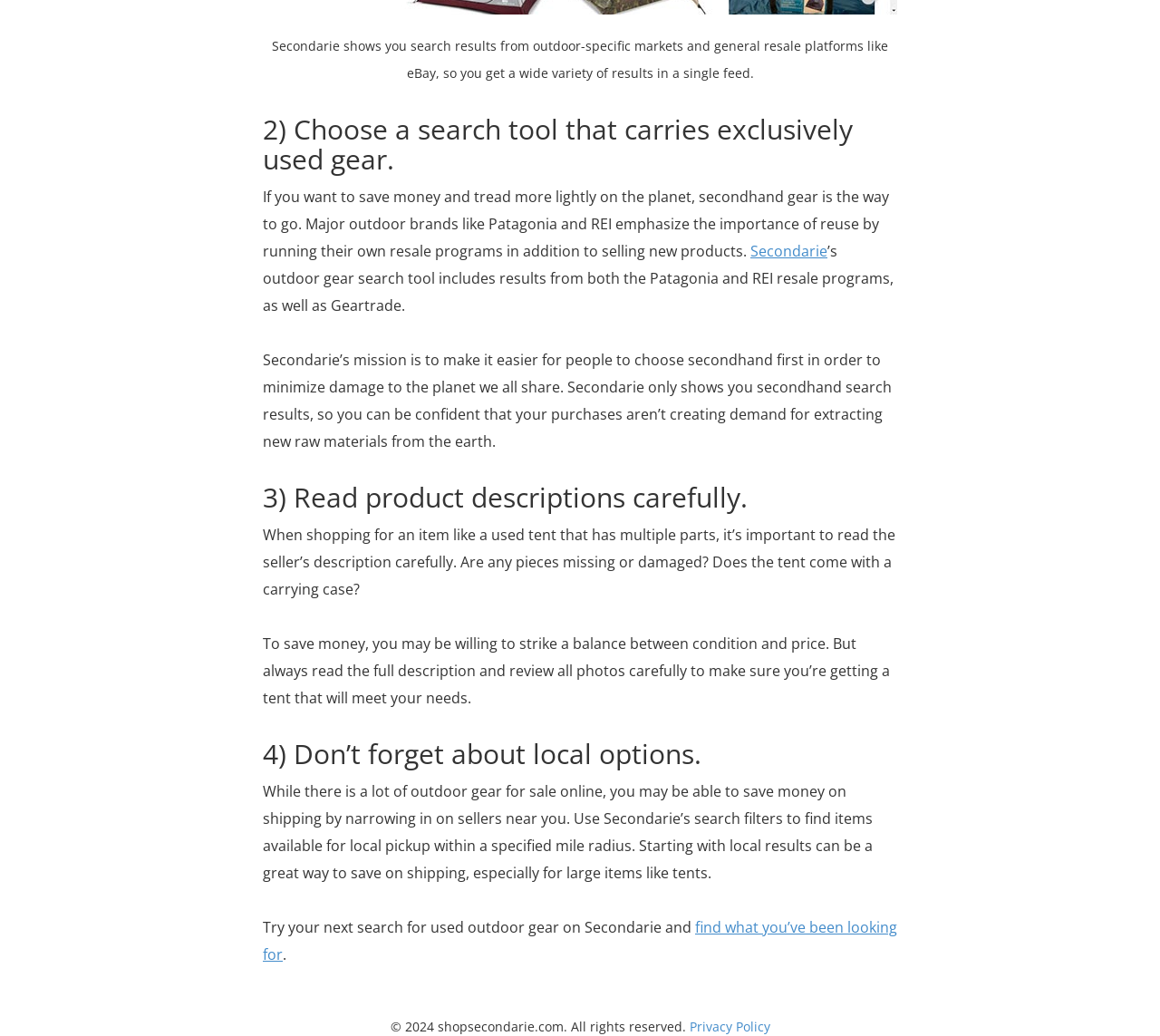What is Secondarie's mission? Observe the screenshot and provide a one-word or short phrase answer.

Make it easier for people to choose secondhand first